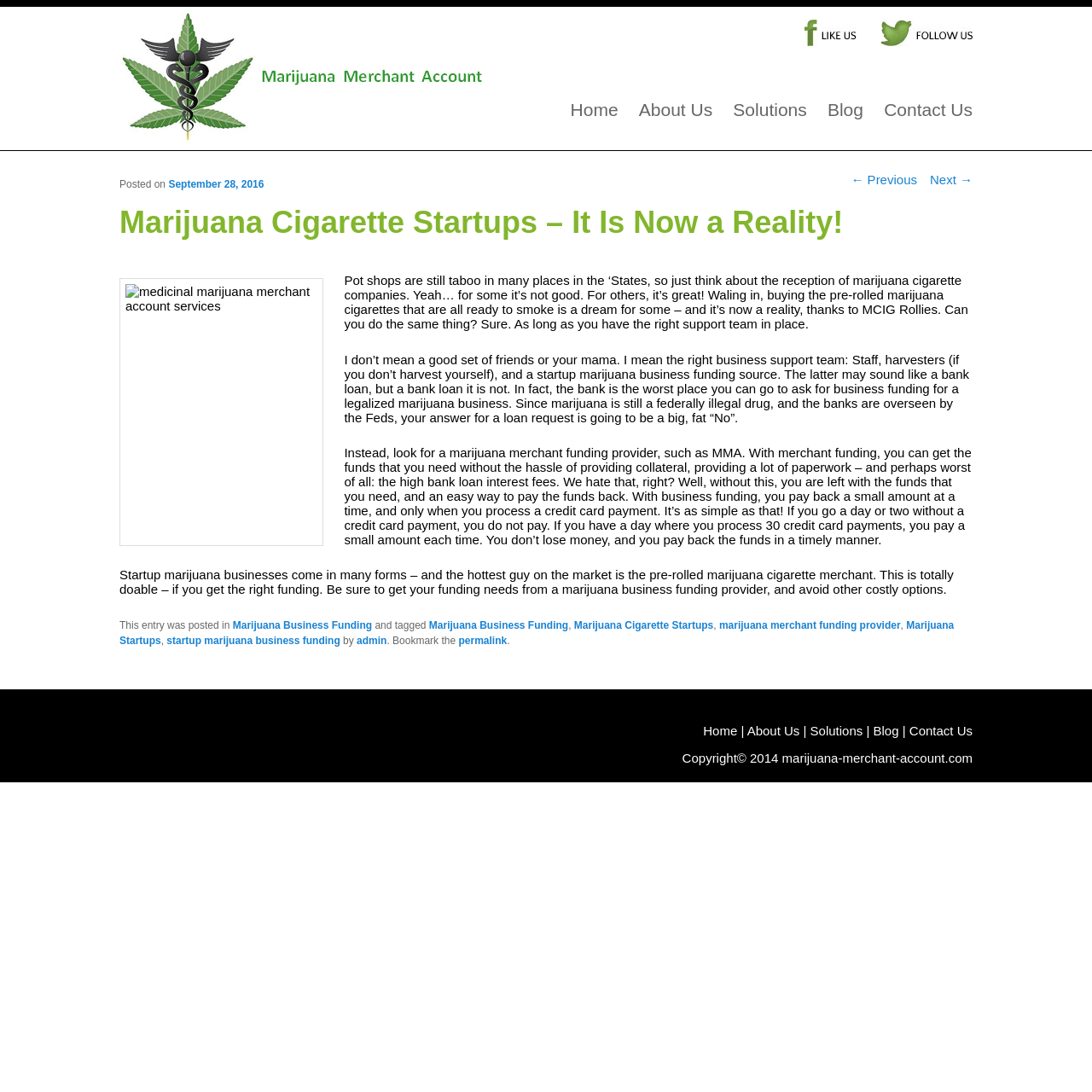Please specify the bounding box coordinates of the clickable region necessary for completing the following instruction: "Click the Facebook link". The coordinates must consist of four float numbers between 0 and 1, i.e., [left, top, right, bottom].

[0.737, 0.031, 0.784, 0.045]